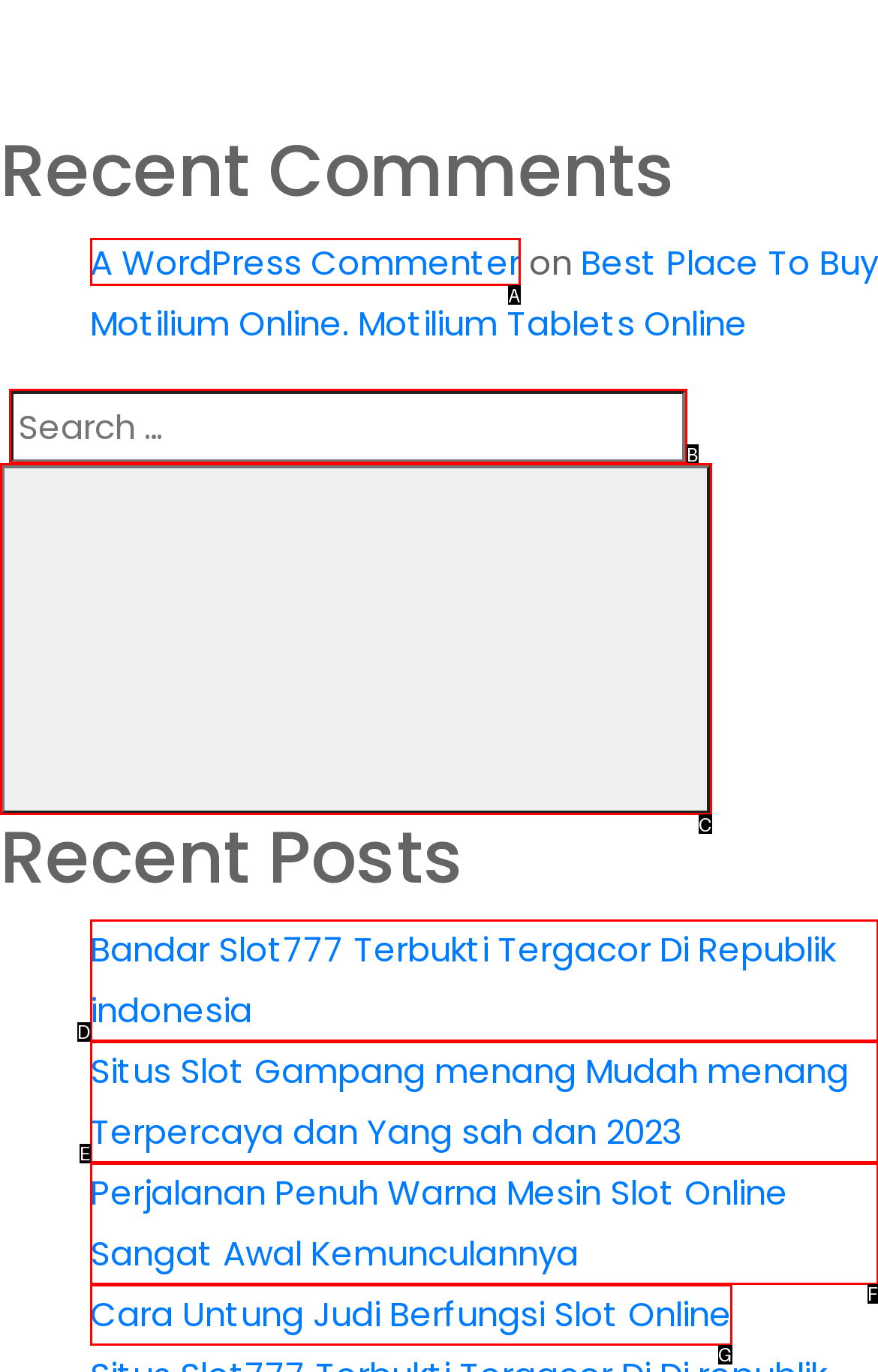Select the option that matches the description: A WordPress Commenter. Answer with the letter of the correct option directly.

A